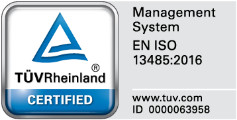What is Canafusion's mission reflected in the accompanying text? From the image, respond with a single word or brief phrase.

Innovate and prioritize user wellbeing